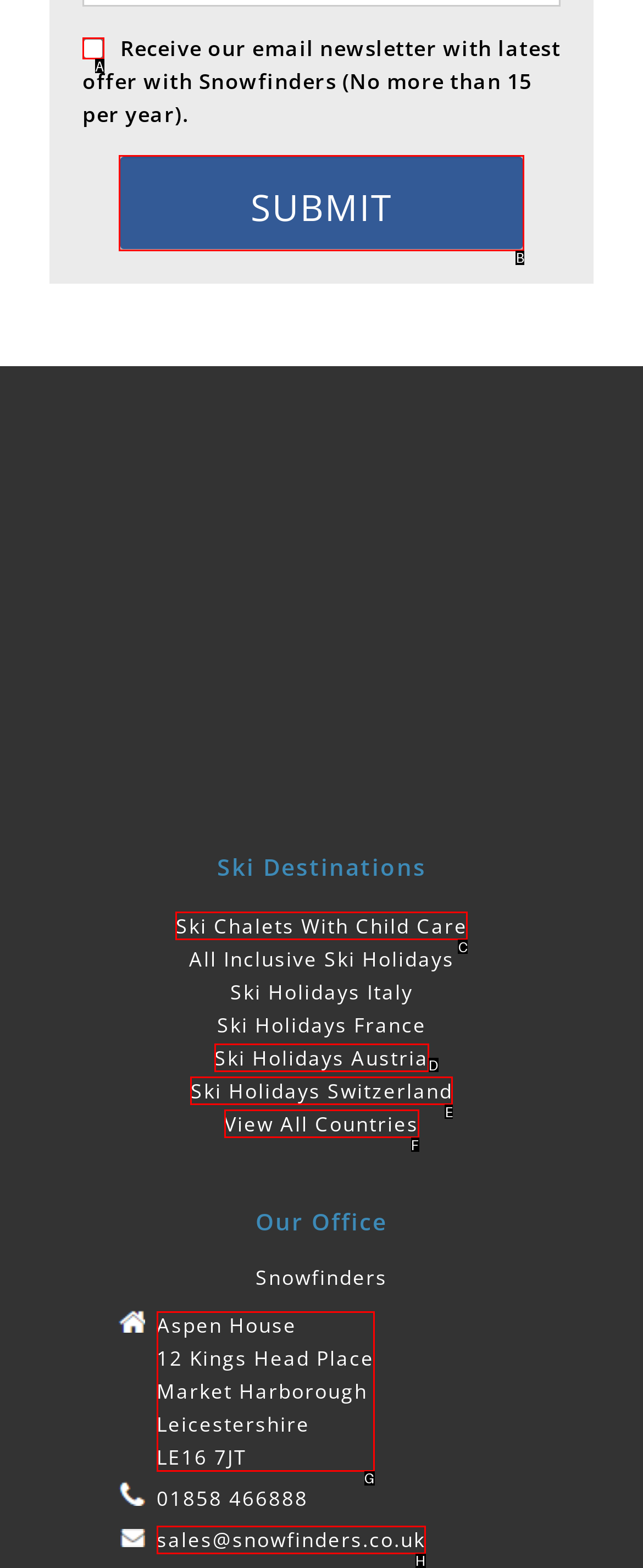Tell me which element should be clicked to achieve the following objective: go to About Us
Reply with the letter of the correct option from the displayed choices.

None